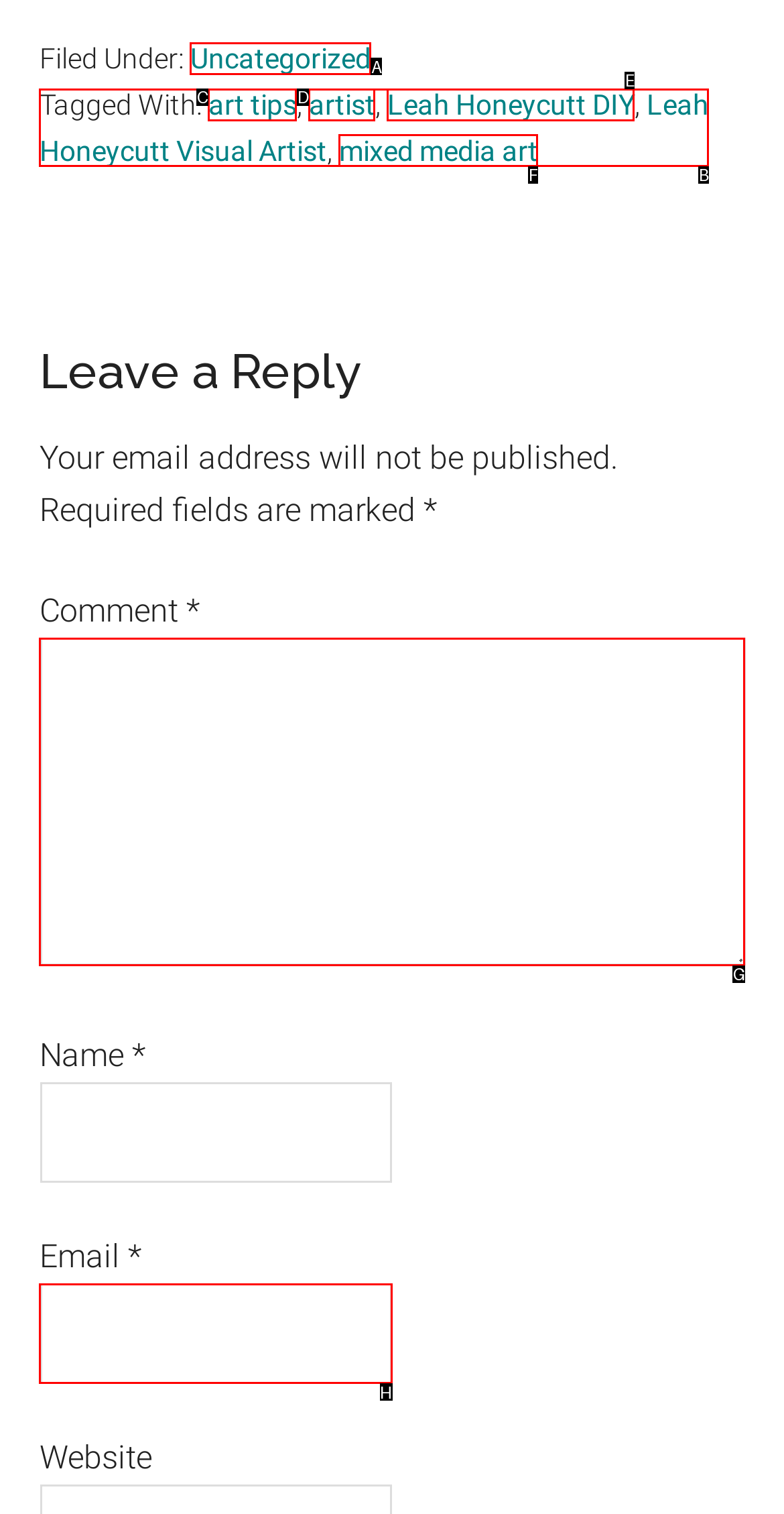Tell me which one HTML element I should click to complete the following task: Enter your email address Answer with the option's letter from the given choices directly.

H